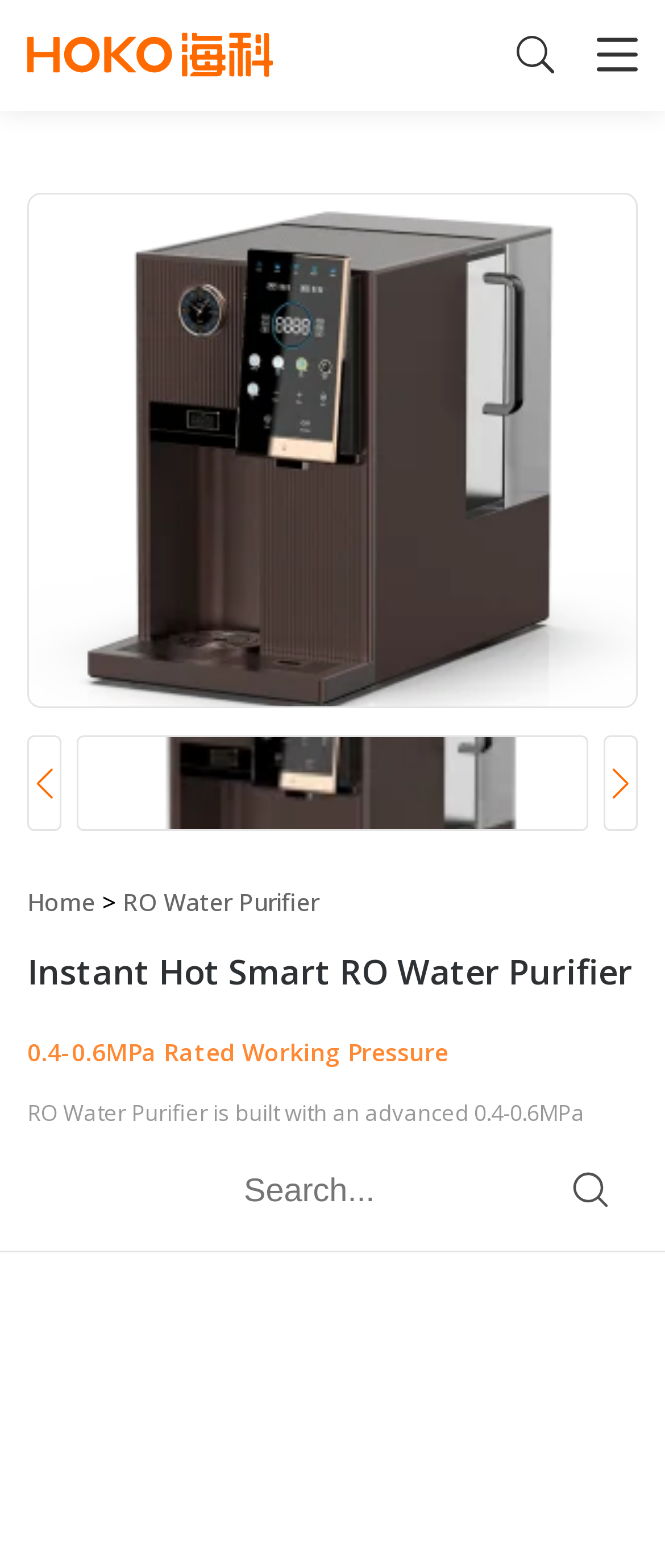What is the net water flow rate of the RO Water Purifier?
We need a detailed and exhaustive answer to the question. Please elaborate.

The net water flow rate of the RO Water Purifier is 0.2L/min, which is mentioned in the webpage as one of the features of the product.